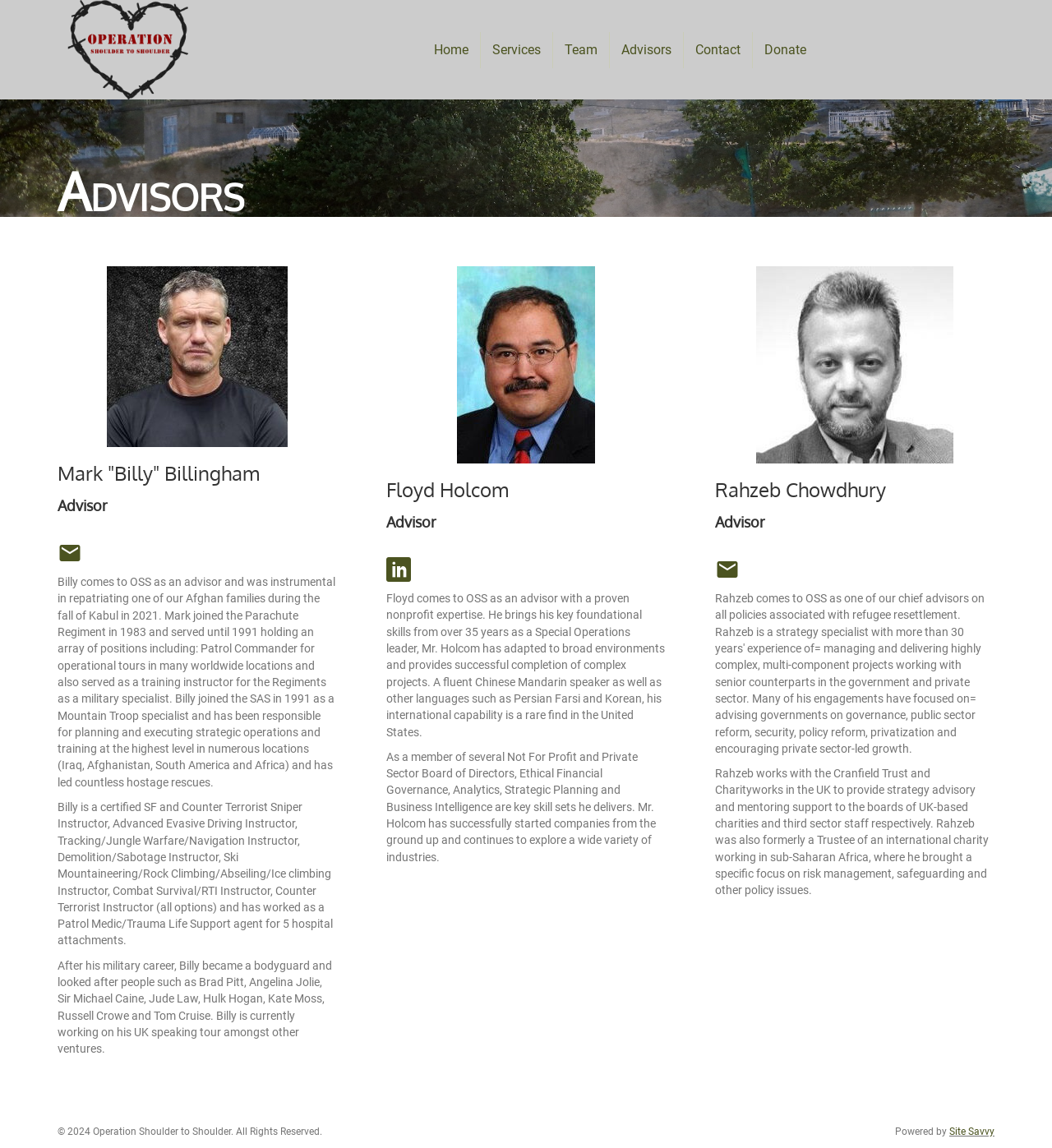Given the element description Site Savvy, predict the bounding box coordinates for the UI element in the webpage screenshot. The format should be (top-left x, top-left y, bottom-right x, bottom-right y), and the values should be between 0 and 1.

[0.902, 0.981, 0.945, 0.991]